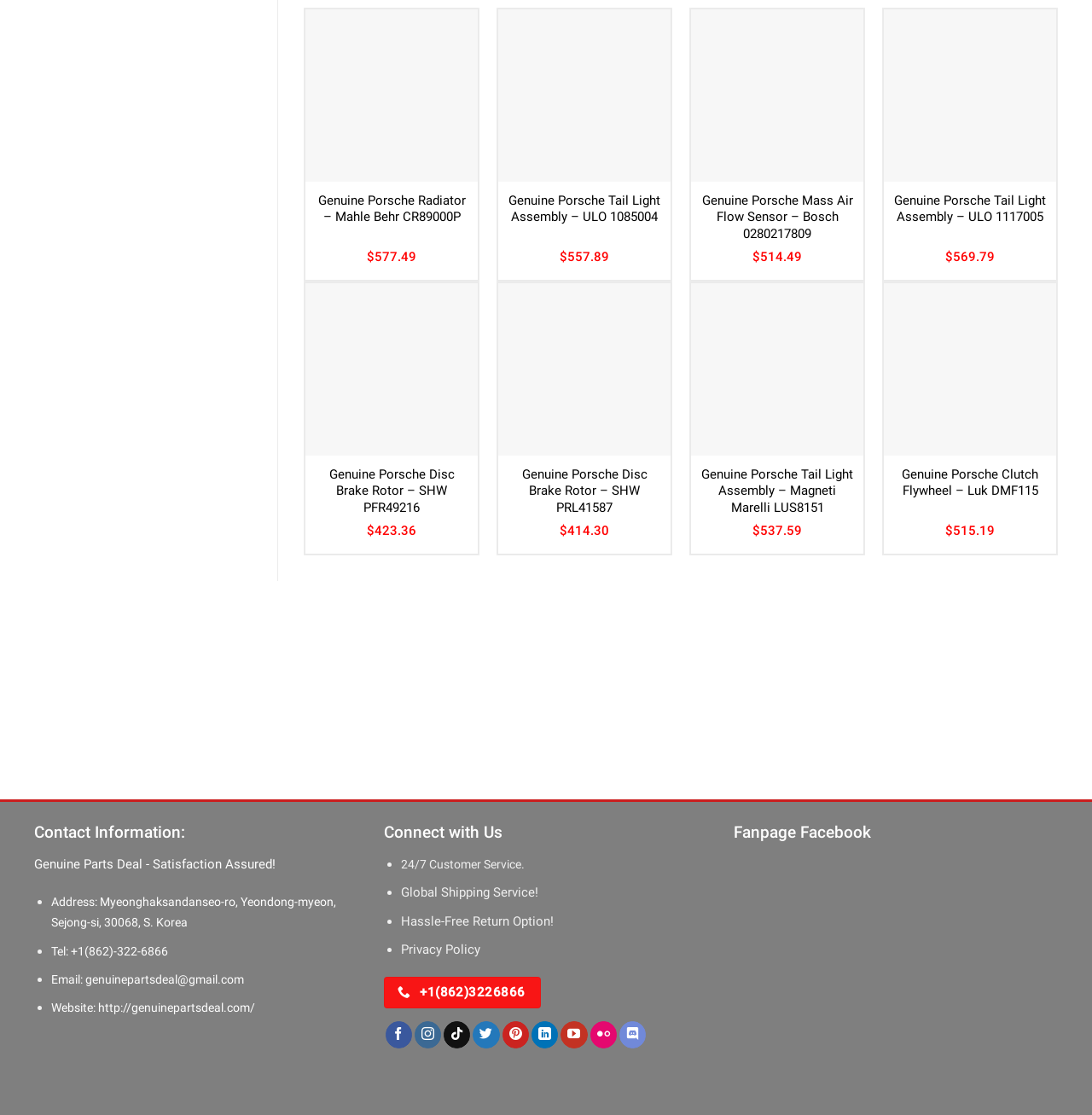Identify the bounding box coordinates of the clickable section necessary to follow the following instruction: "Click on 'Carry All'". The coordinates should be presented as four float numbers from 0 to 1, i.e., [left, top, right, bottom].

None